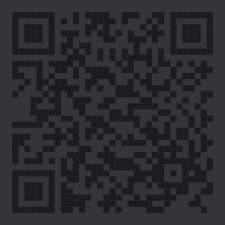Offer an in-depth caption for the image presented.

The image features a QR code, designed for scanning with mobile devices. QR codes like this one are commonly used to provide quick access to a specific URL or digital content. In this case, scanning the QR code leads to a webpage on "the dissident frogman," specifically linking to a blog post titled "Hate me gently." This interactive element is part of a larger contextual framework discussing various themes, including social commentary and media issues. The monochromatic design of the QR code stands out against a dark background, emphasizing its purpose and encouraging engagement from viewers.